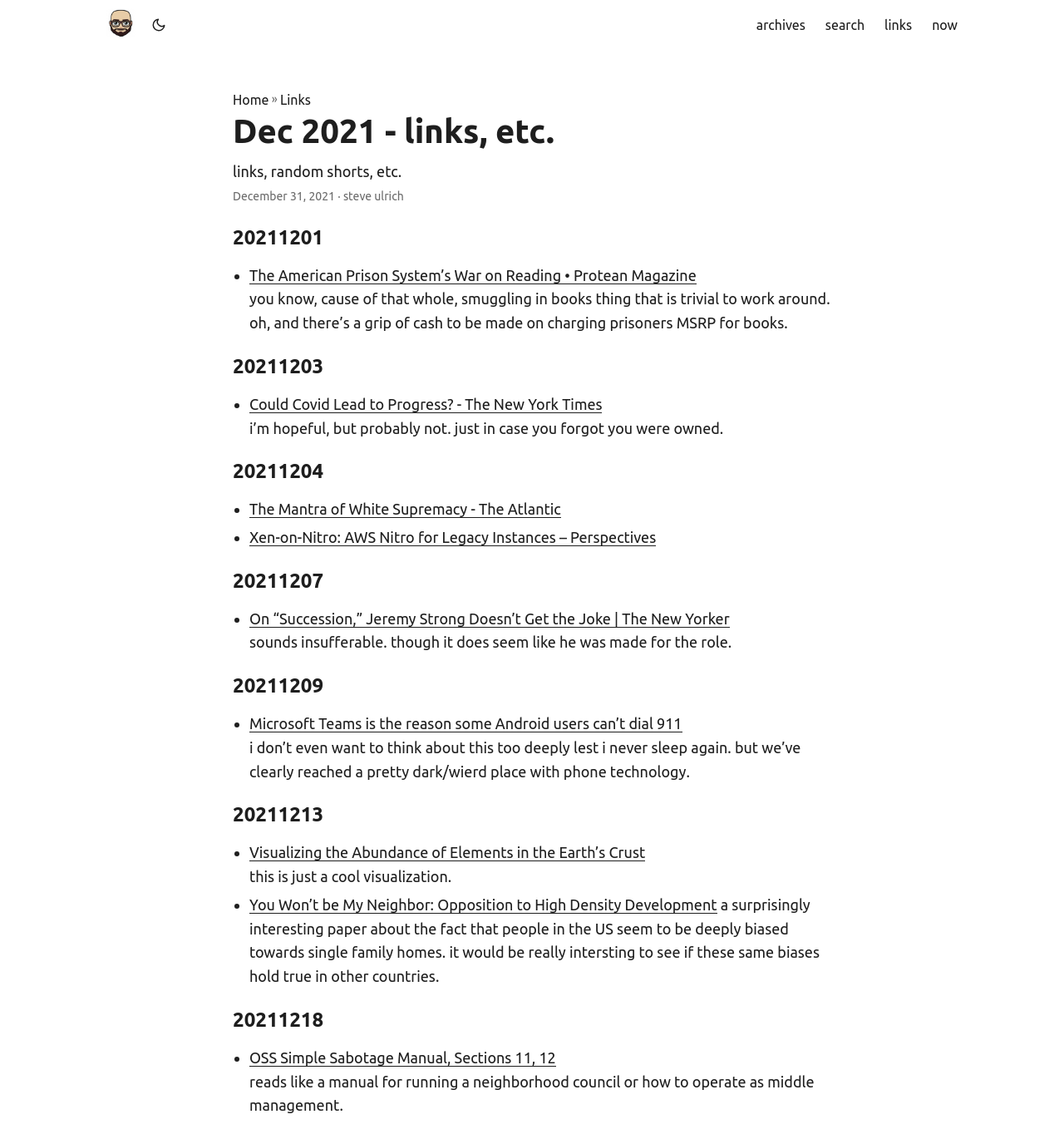Identify the bounding box coordinates of the region that should be clicked to execute the following instruction: "view links".

[0.831, 0.0, 0.857, 0.044]